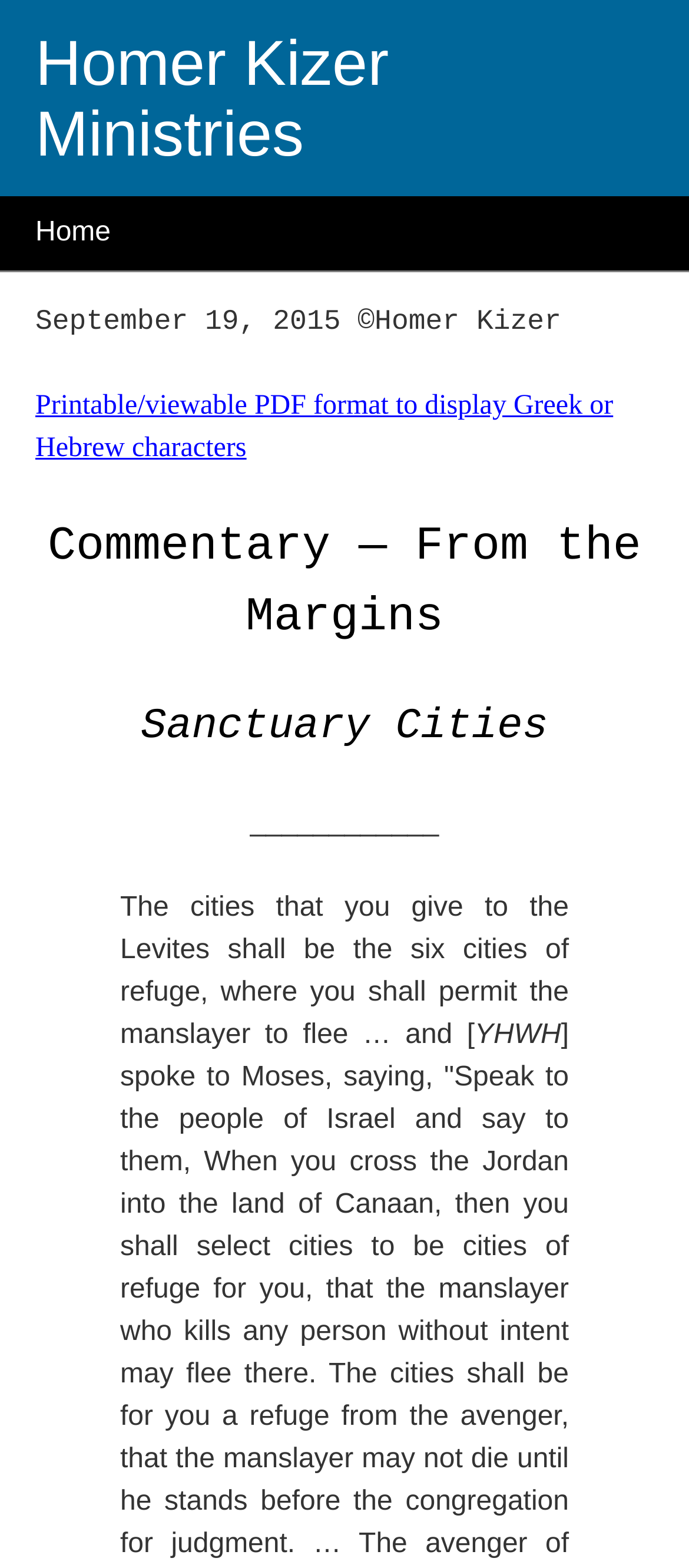What is the name of the ministry?
Observe the image and answer the question with a one-word or short phrase response.

Homer Kizer Ministries